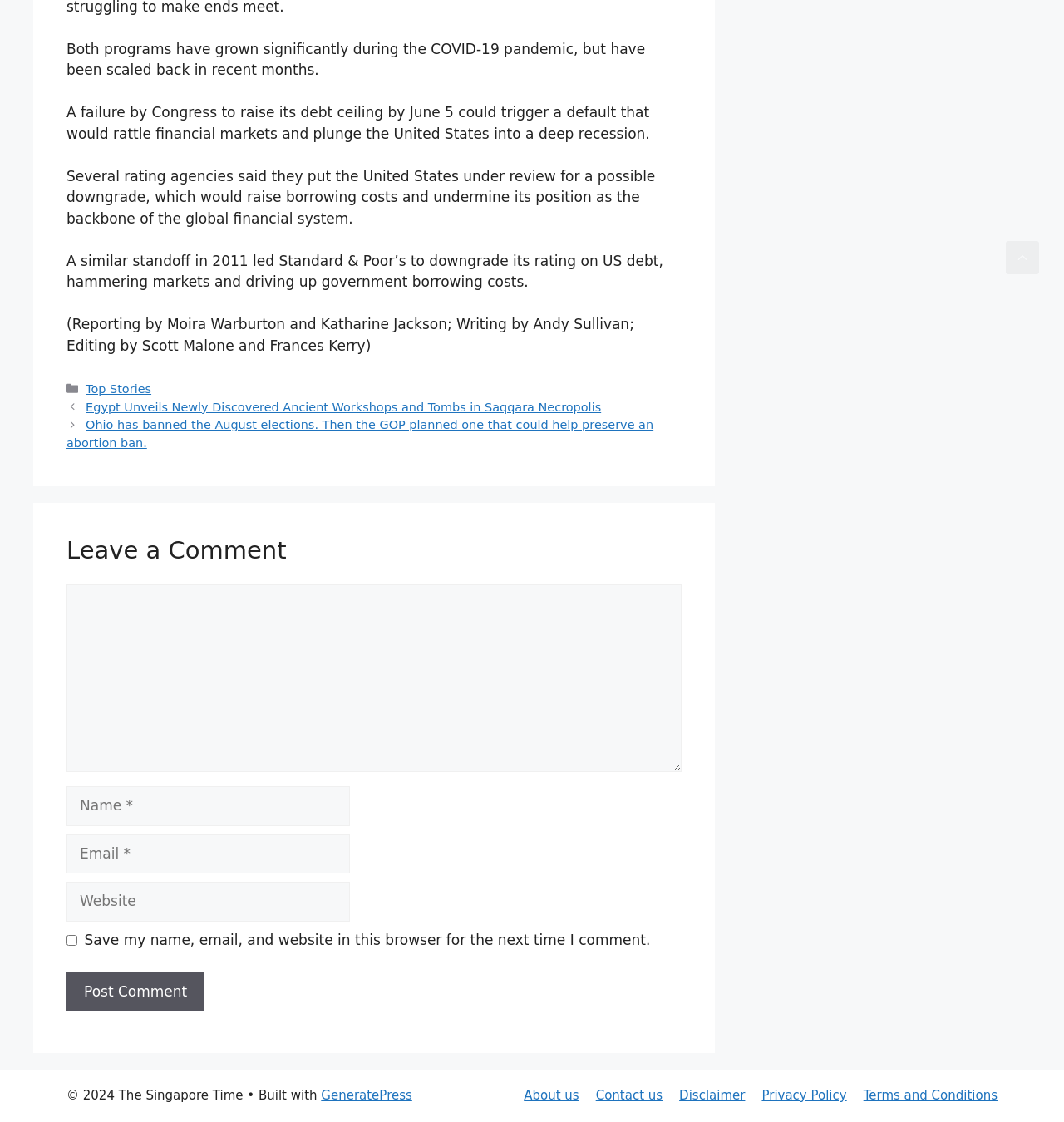Please determine the bounding box coordinates of the element to click in order to execute the following instruction: "Click on the 'Top Stories' link". The coordinates should be four float numbers between 0 and 1, specified as [left, top, right, bottom].

[0.081, 0.341, 0.142, 0.353]